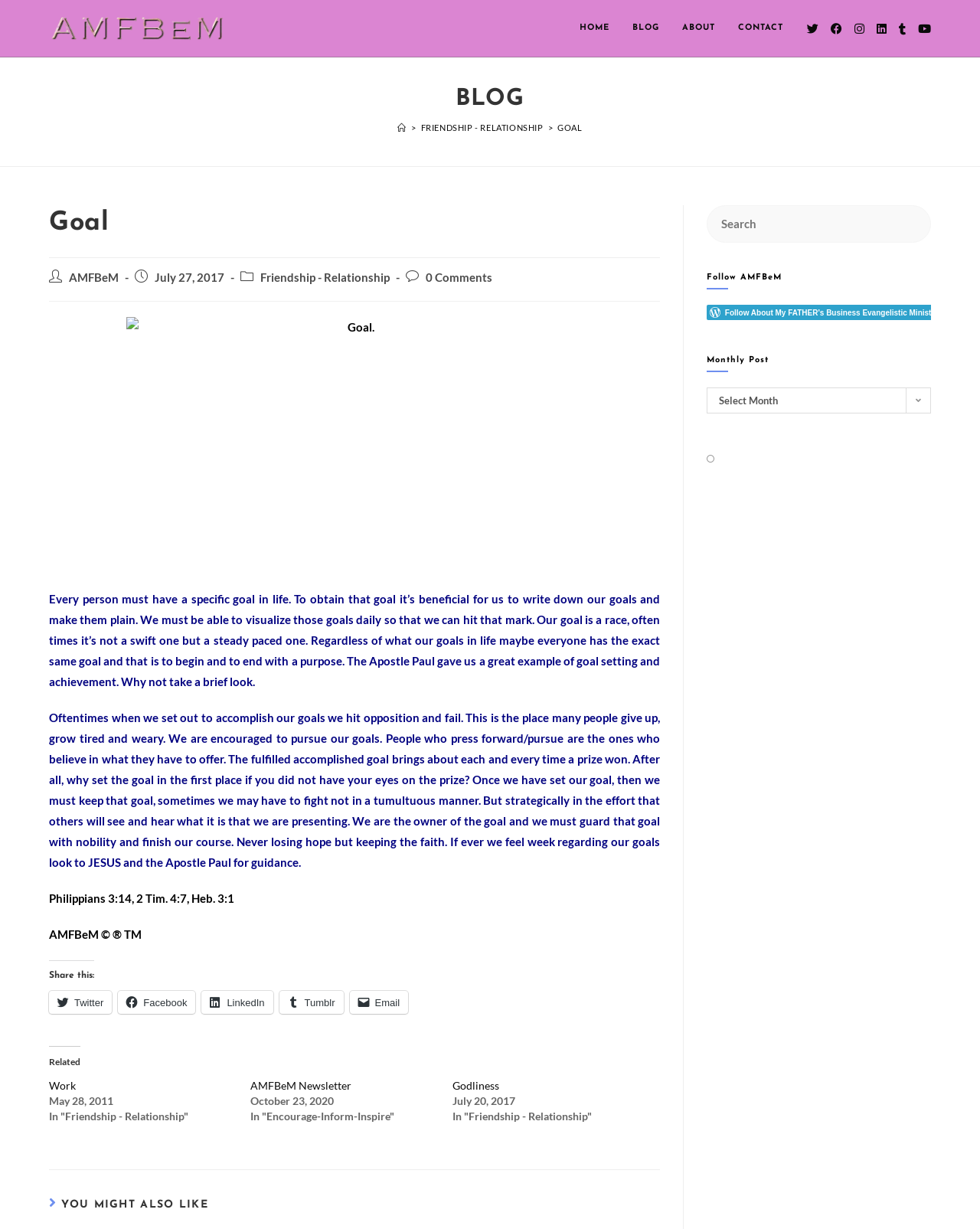Refer to the element description Friendship - Relationship and identify the corresponding bounding box in the screenshot. Format the coordinates as (top-left x, top-left y, bottom-right x, bottom-right y) with values in the range of 0 to 1.

[0.429, 0.1, 0.554, 0.108]